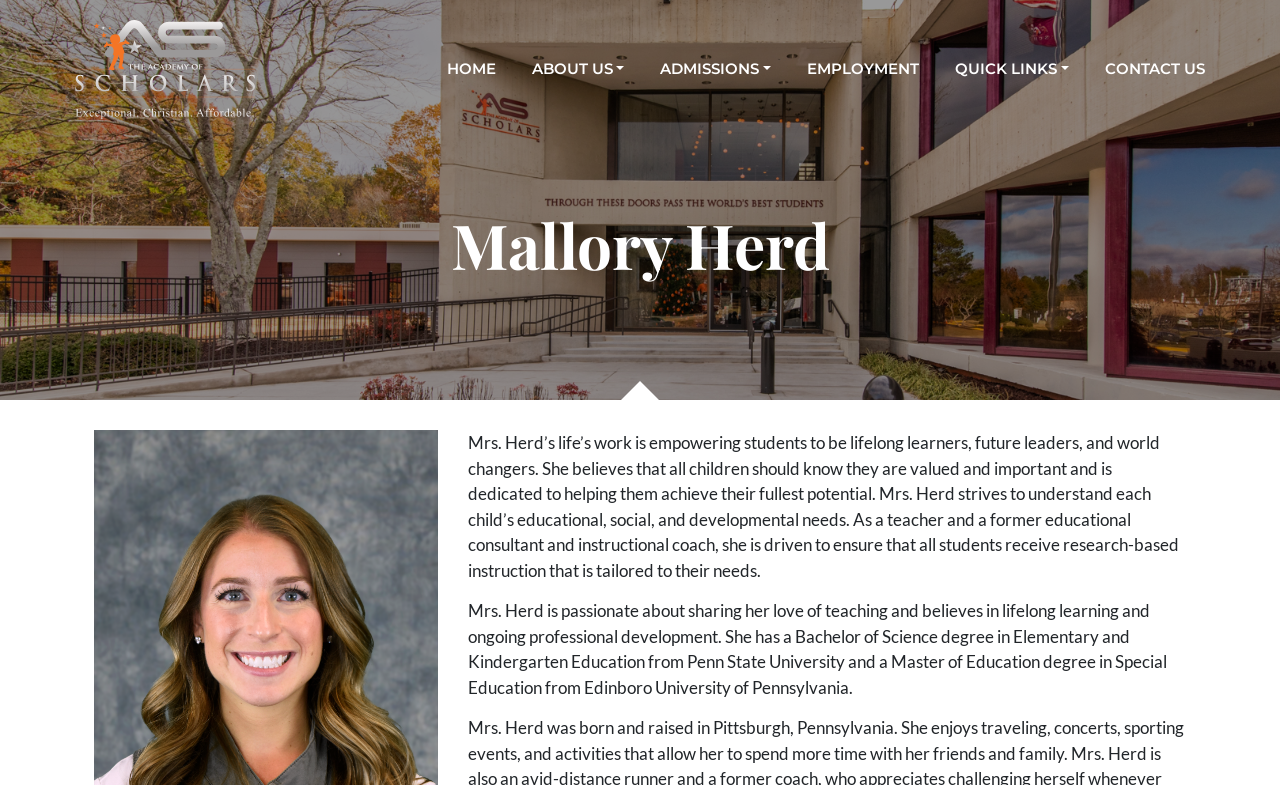What is Mrs. Herd's profession?
We need a detailed and exhaustive answer to the question. Please elaborate.

I inferred this by reading the StaticText elements that describe Mrs. Herd's life's work, educational background, and teaching philosophy, which suggest that she is a teacher.